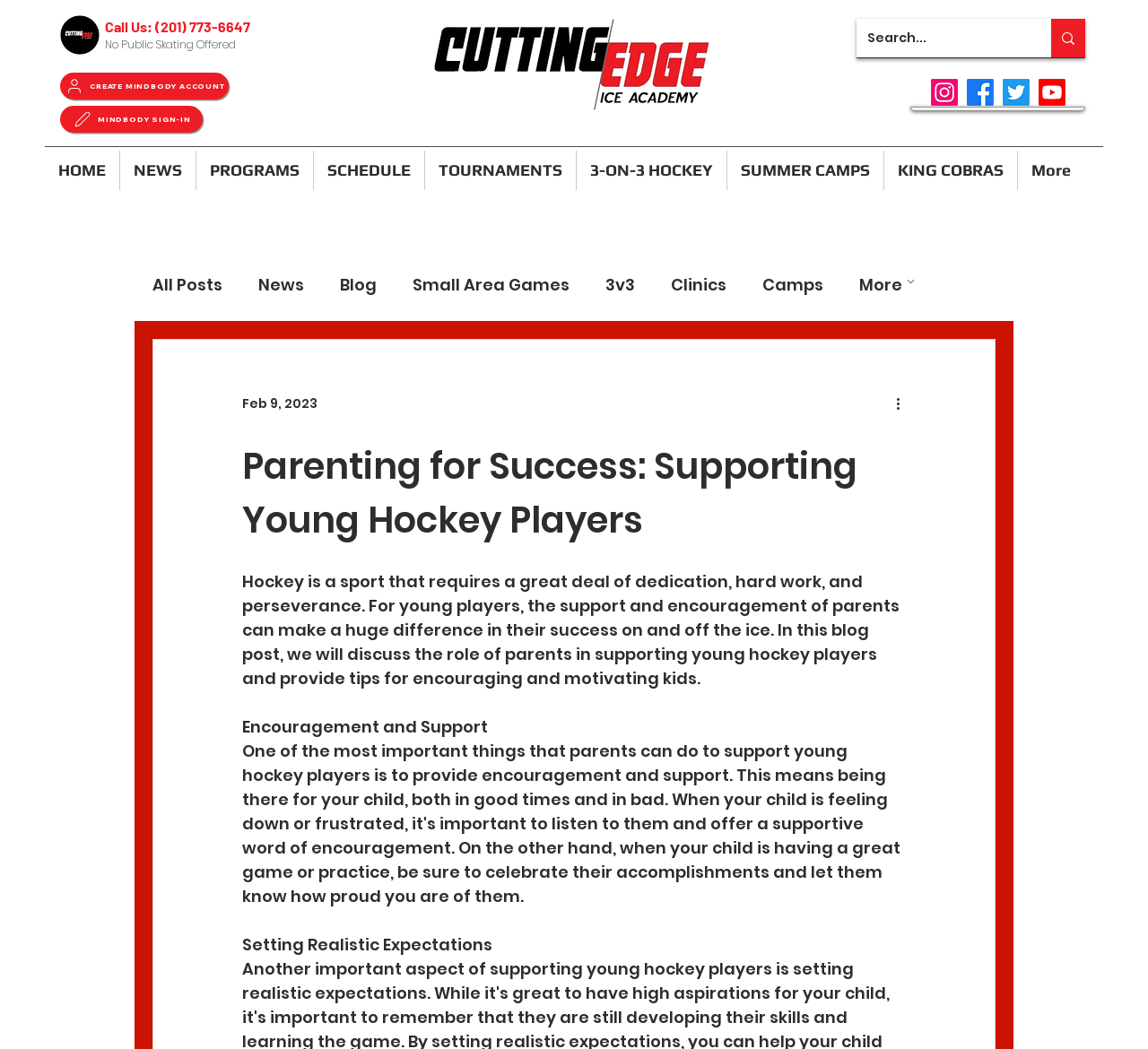What is the phone number to call?
Please answer the question with as much detail and depth as you can.

I found the phone number by looking at the top section of the webpage, where it says 'Call Us: (201) 773-6647'.